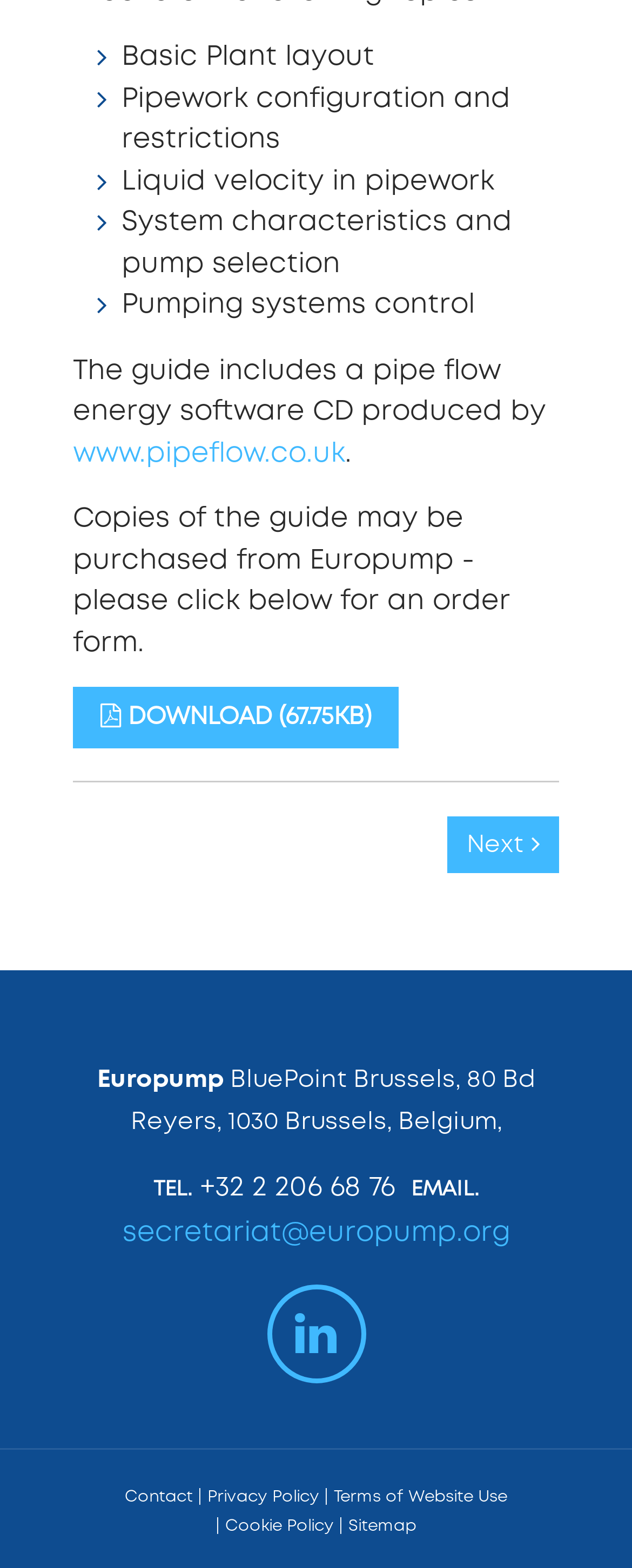Bounding box coordinates are to be given in the format (top-left x, top-left y, bottom-right x, bottom-right y). All values must be floating point numbers between 0 and 1. Provide the bounding box coordinate for the UI element described as: Cookie Policy

[0.356, 0.966, 0.528, 0.98]